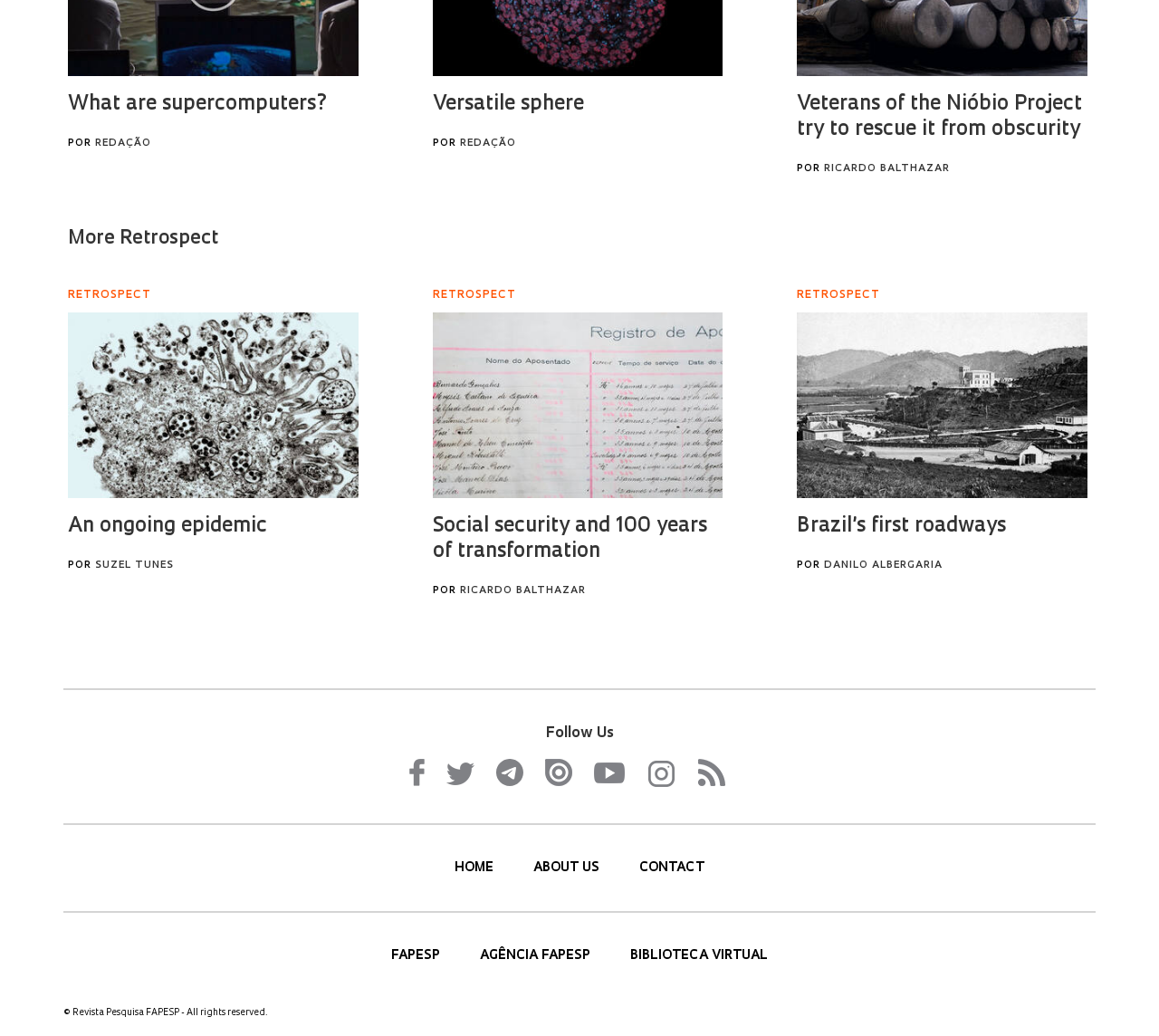Pinpoint the bounding box coordinates of the element to be clicked to execute the instruction: "Follow us on Facebook".

[0.353, 0.733, 0.366, 0.76]